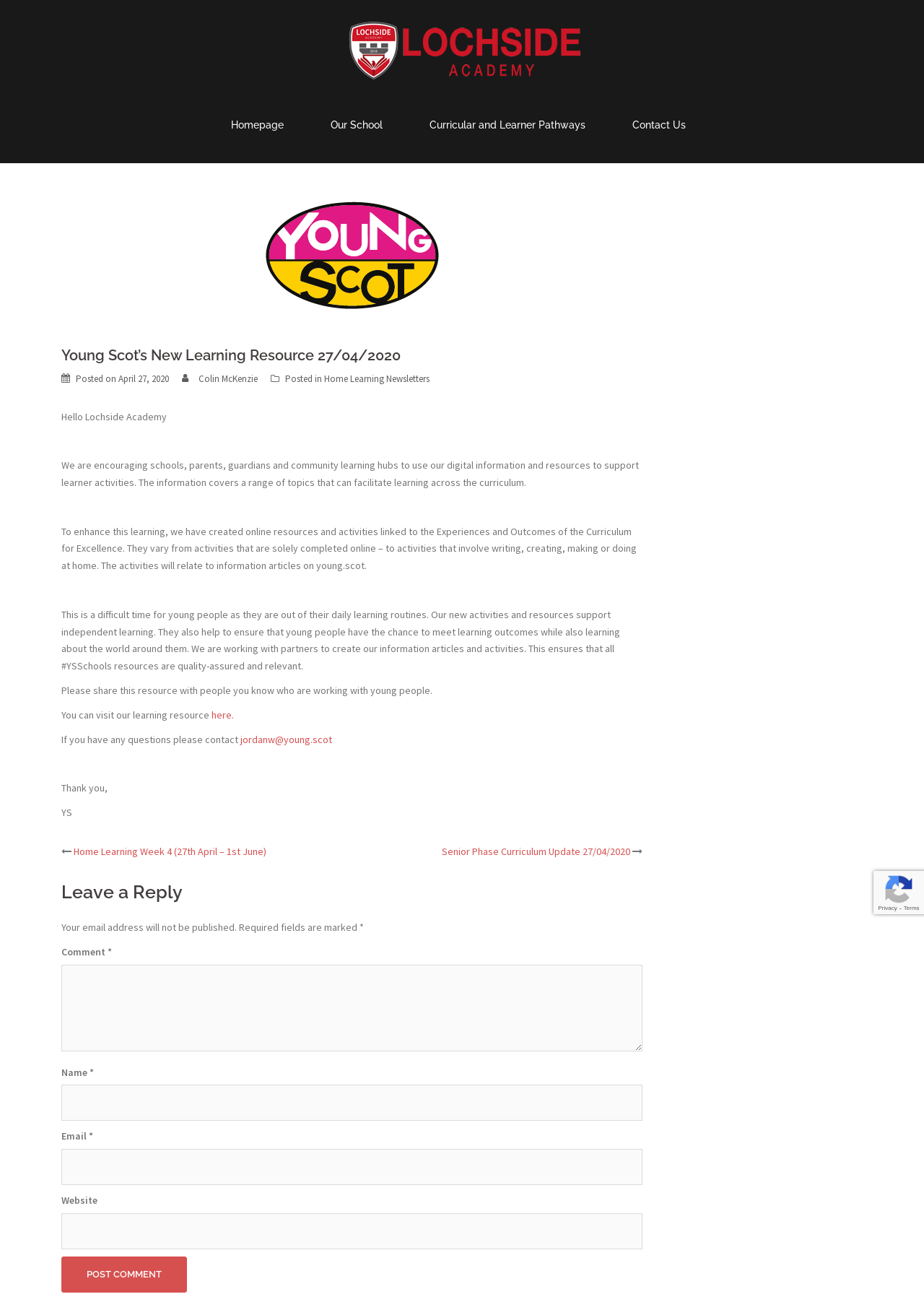Locate the coordinates of the bounding box for the clickable region that fulfills this instruction: "Click the 'Homepage' link".

[0.241, 0.083, 0.316, 0.11]